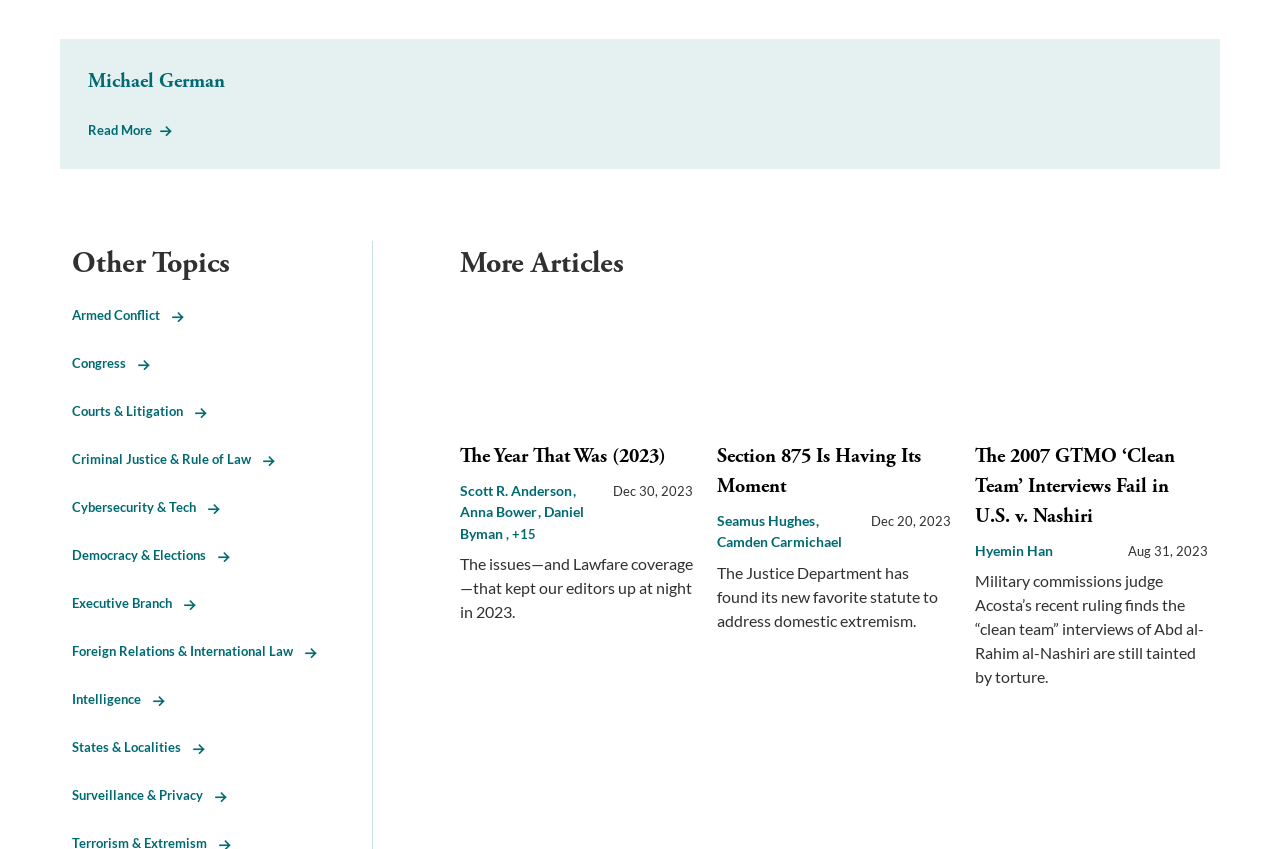Based on the element description: "www.grca.org", identify the bounding box coordinates for this UI element. The coordinates must be four float numbers between 0 and 1, listed as [left, top, right, bottom].

None